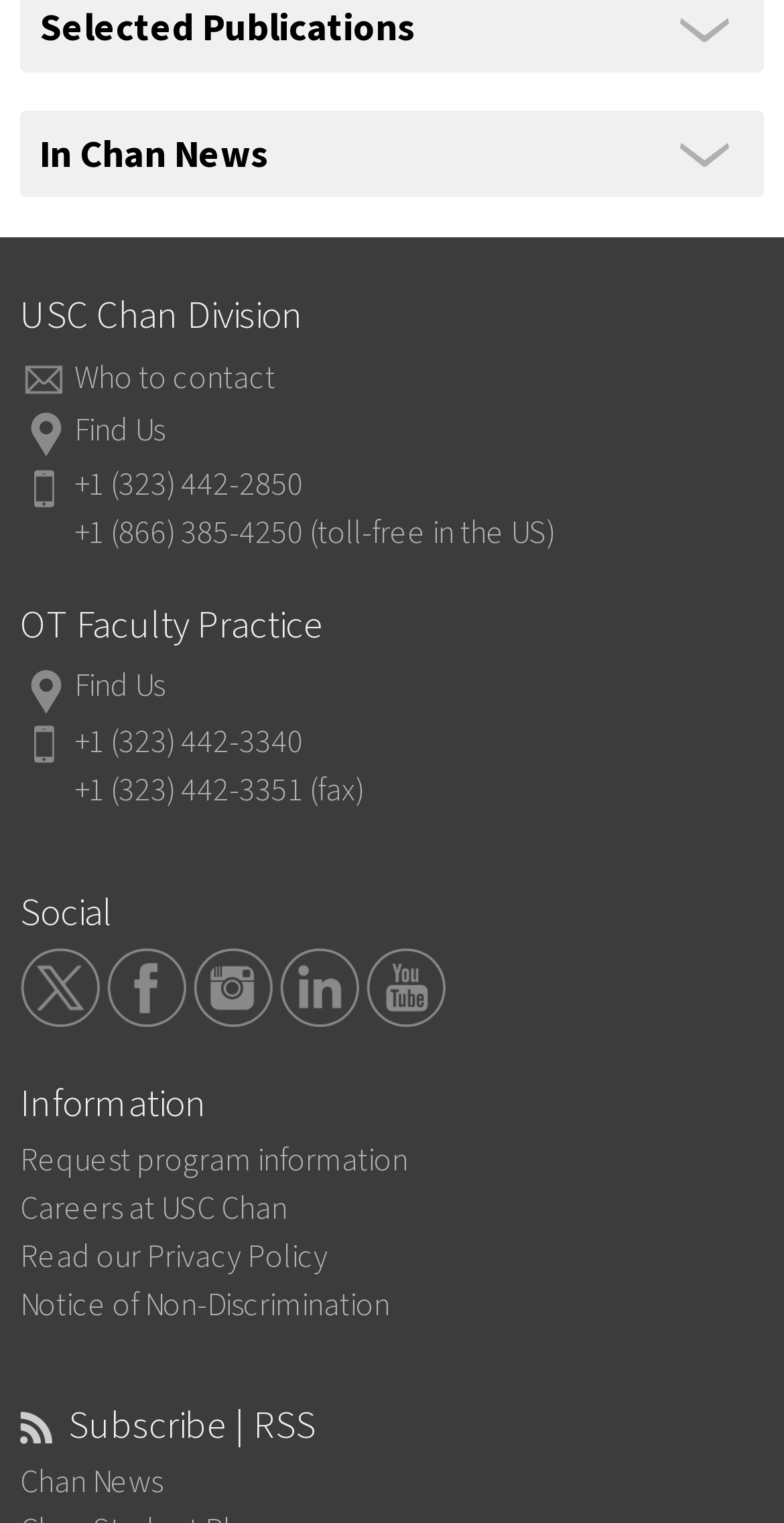What is the phone number for OT Faculty Practice?
Based on the screenshot, provide your answer in one word or phrase.

+1 (323) 442-3340